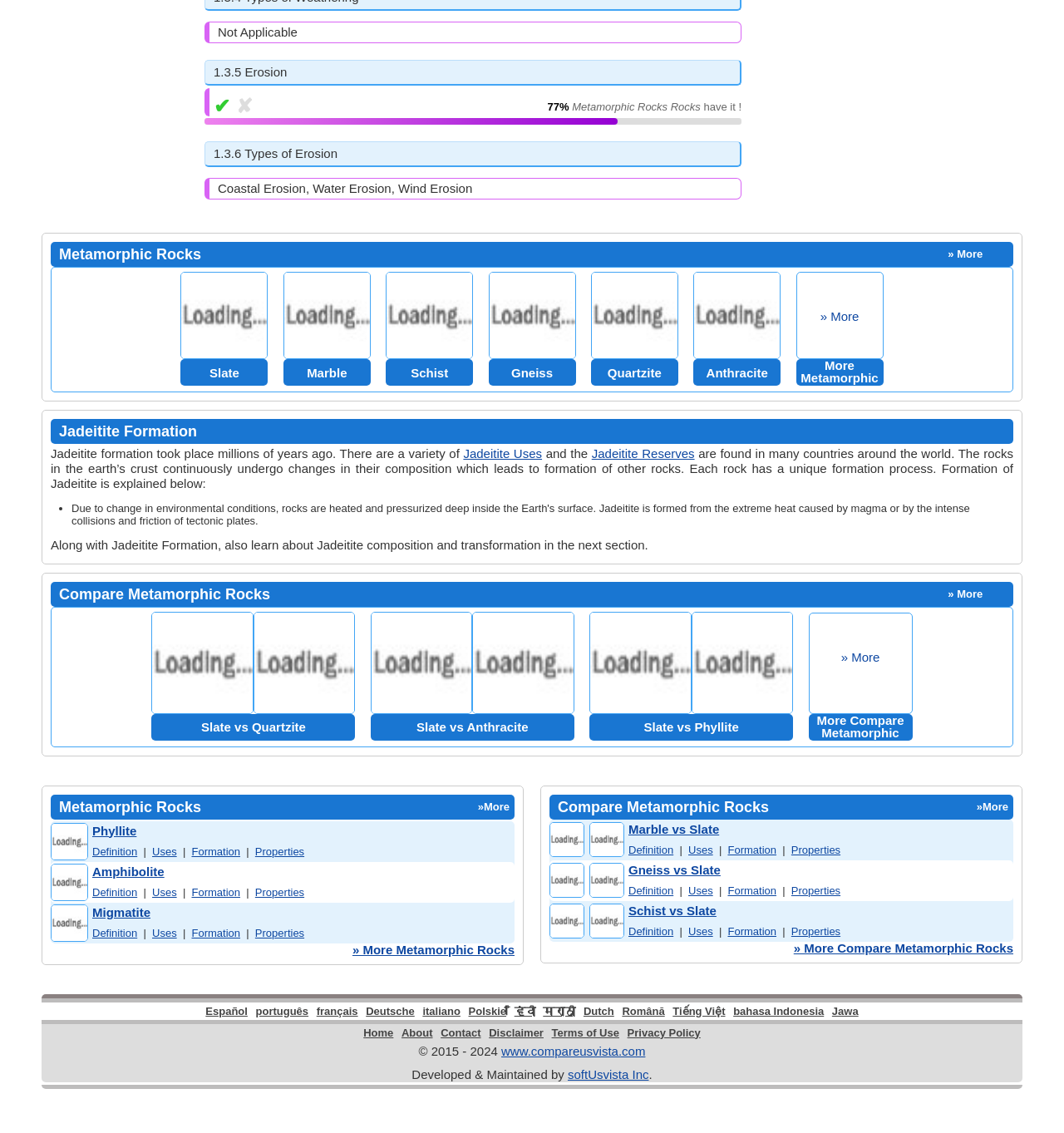What is the name of the rock type that is defined and has its uses, formation, and properties explained in the table?
Refer to the image and give a detailed response to the question.

The answer can be found in the table element which is located at the coordinates [0.048, 0.725, 0.484, 0.832]. The first row of the table has a LayoutTableCell element with the text 'Phyllite Rock' which is a child of the Root Element.